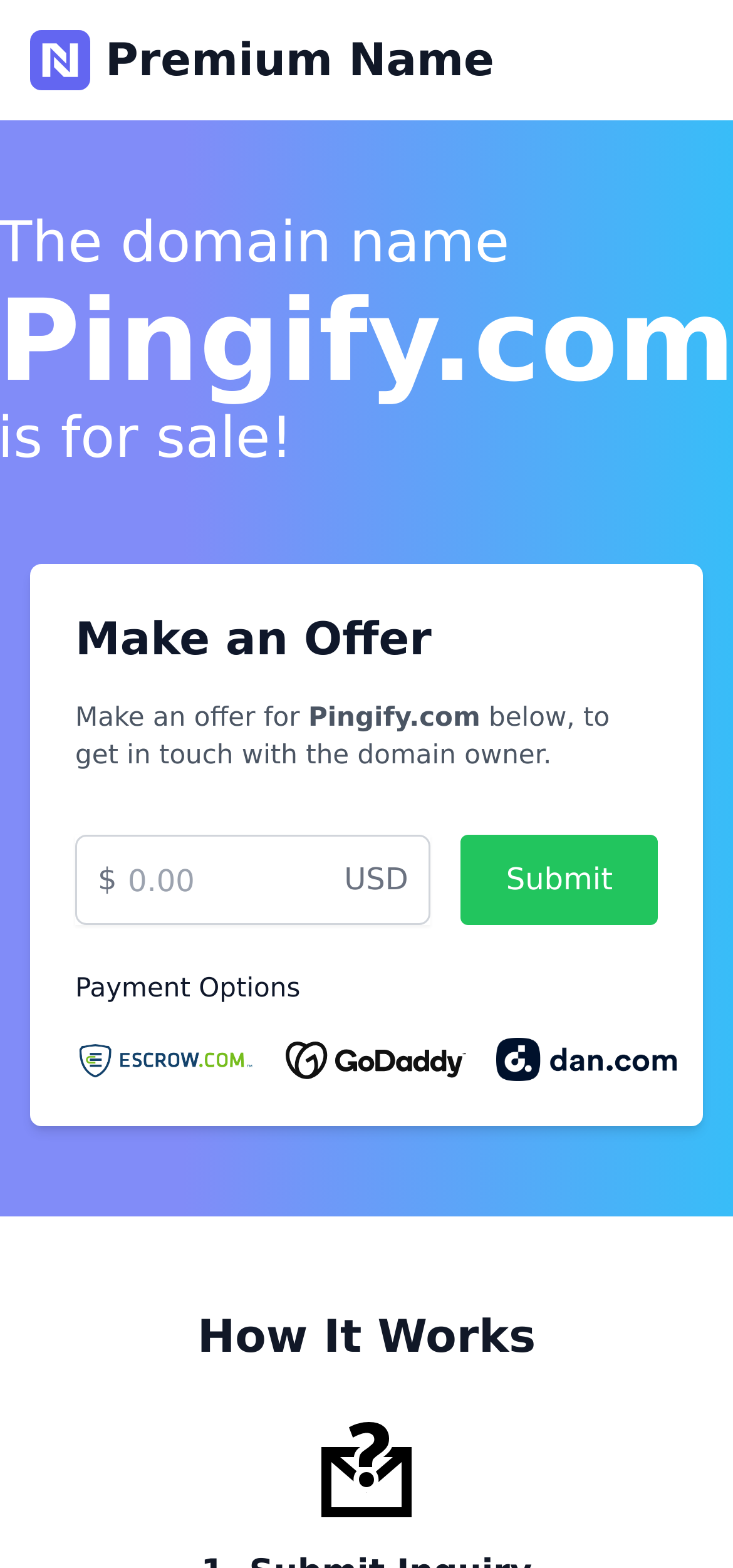What is the section below 'Make an Offer' about?
Give a one-word or short phrase answer based on the image.

How to make an offer